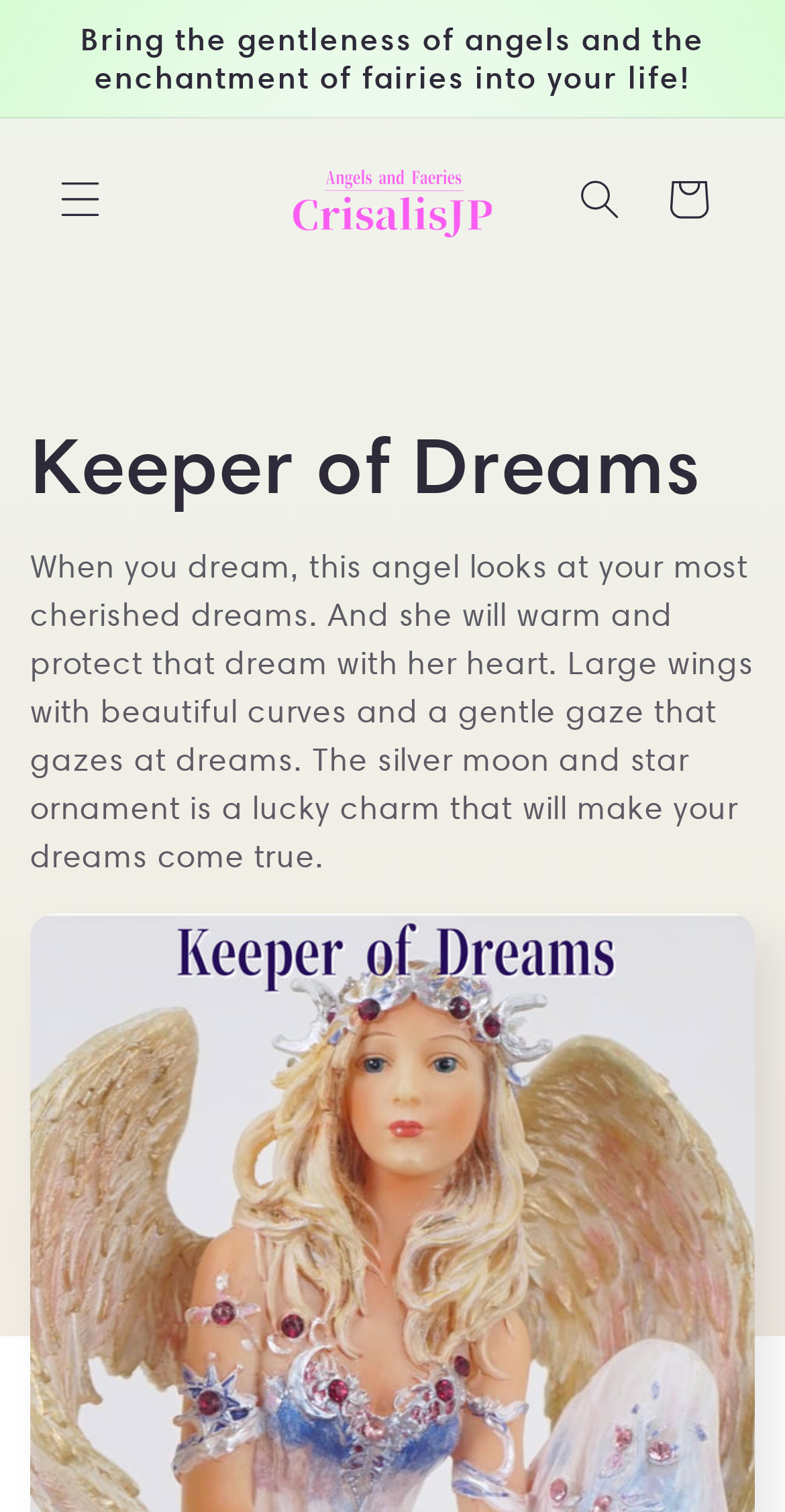Provide your answer in a single word or phrase: 
How many navigation buttons are there?

Three